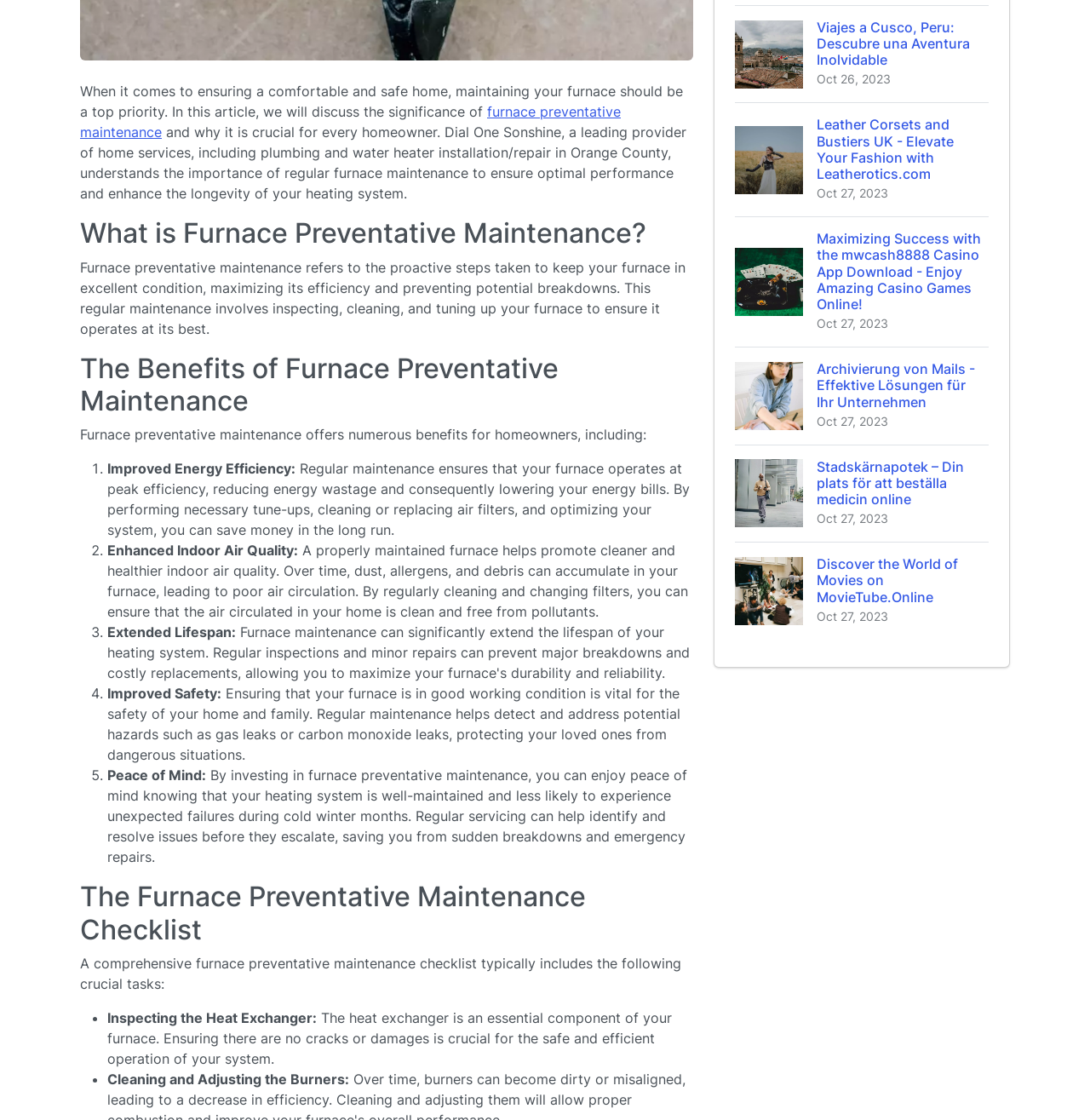Find the coordinates for the bounding box of the element with this description: "furnace preventative maintenance".

[0.073, 0.092, 0.57, 0.126]